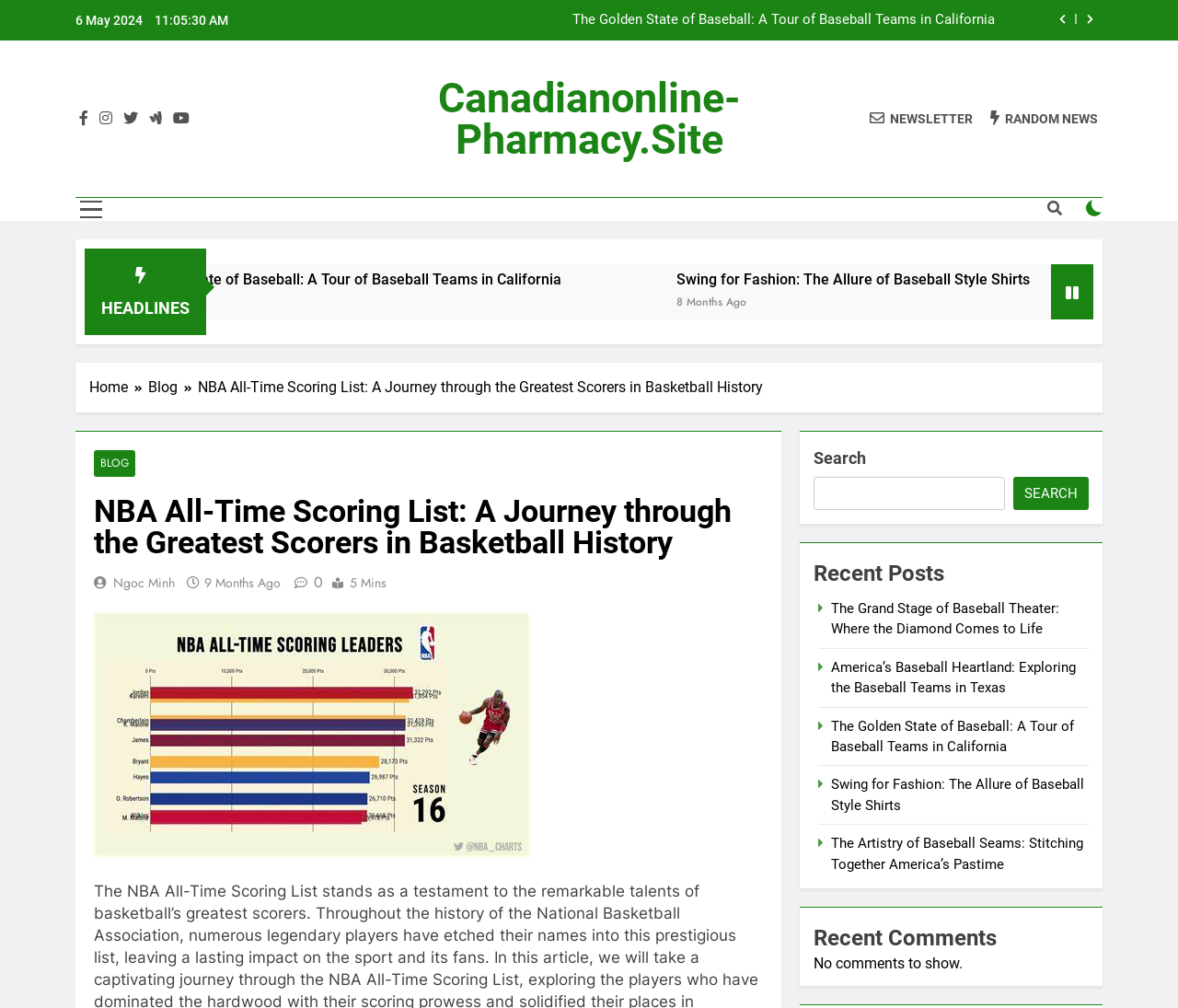Specify the bounding box coordinates of the element's region that should be clicked to achieve the following instruction: "Go to the blog homepage". The bounding box coordinates consist of four float numbers between 0 and 1, in the format [left, top, right, bottom].

[0.126, 0.373, 0.168, 0.395]